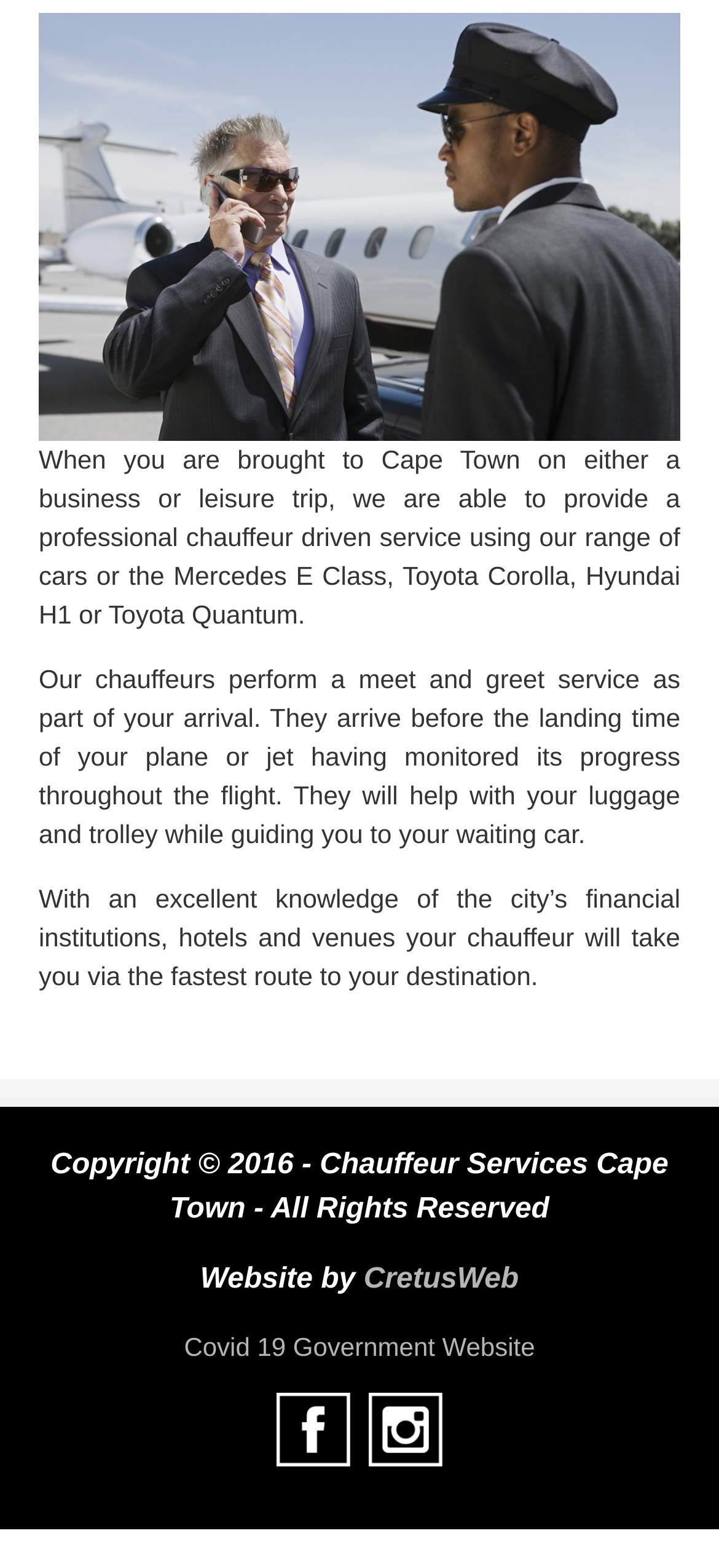What is the copyright year?
Carefully analyze the image and provide a thorough answer to the question.

The copyright information at the bottom of the page states 'Copyright © 2016 -', indicating that the copyright year is 2016.